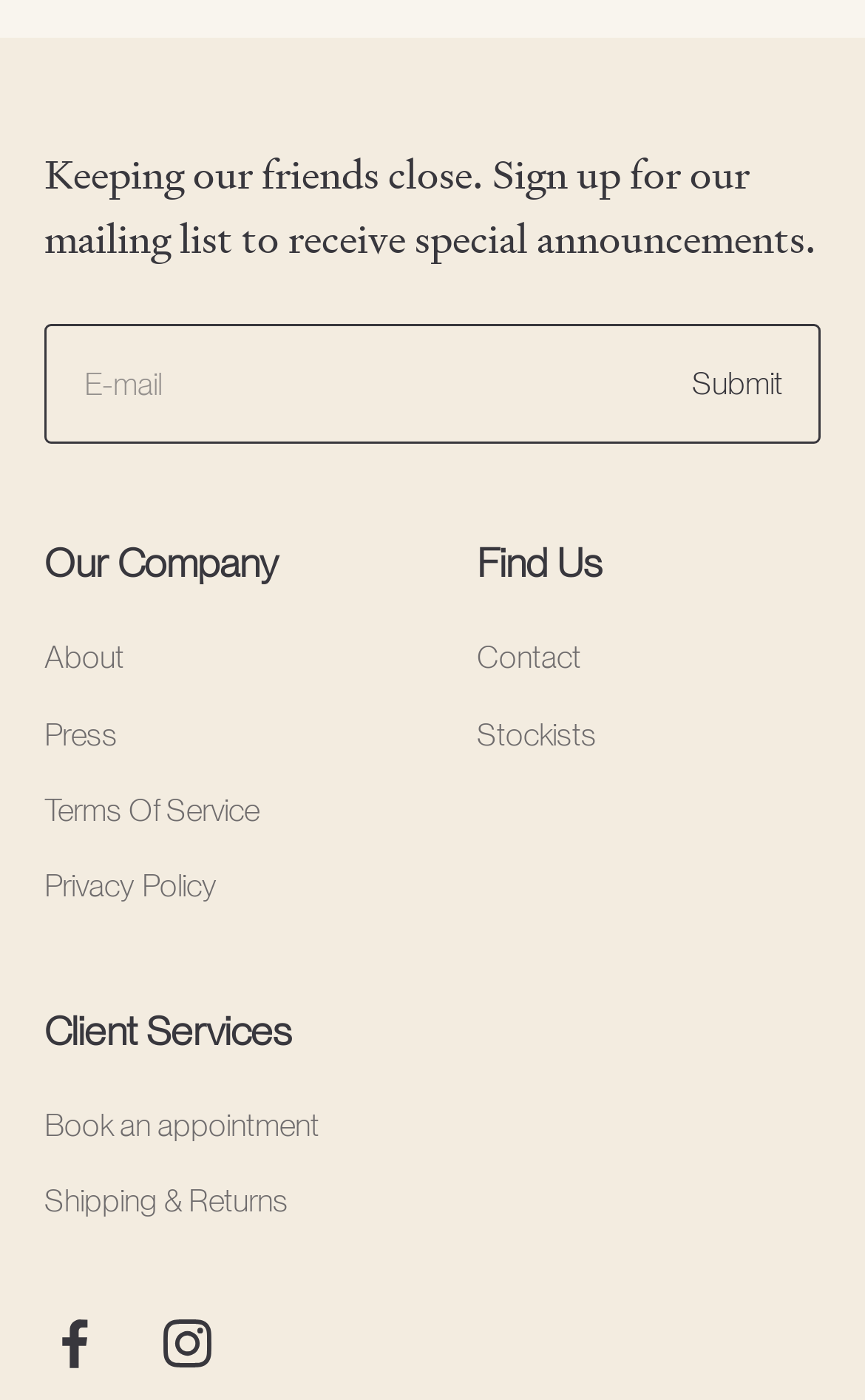Using details from the image, please answer the following question comprehensively:
What are the main sections of the webpage?

The webpage is divided into three main sections, each with a heading: 'Our Company', 'Find Us', and 'Client Services', which provide different types of information and links.